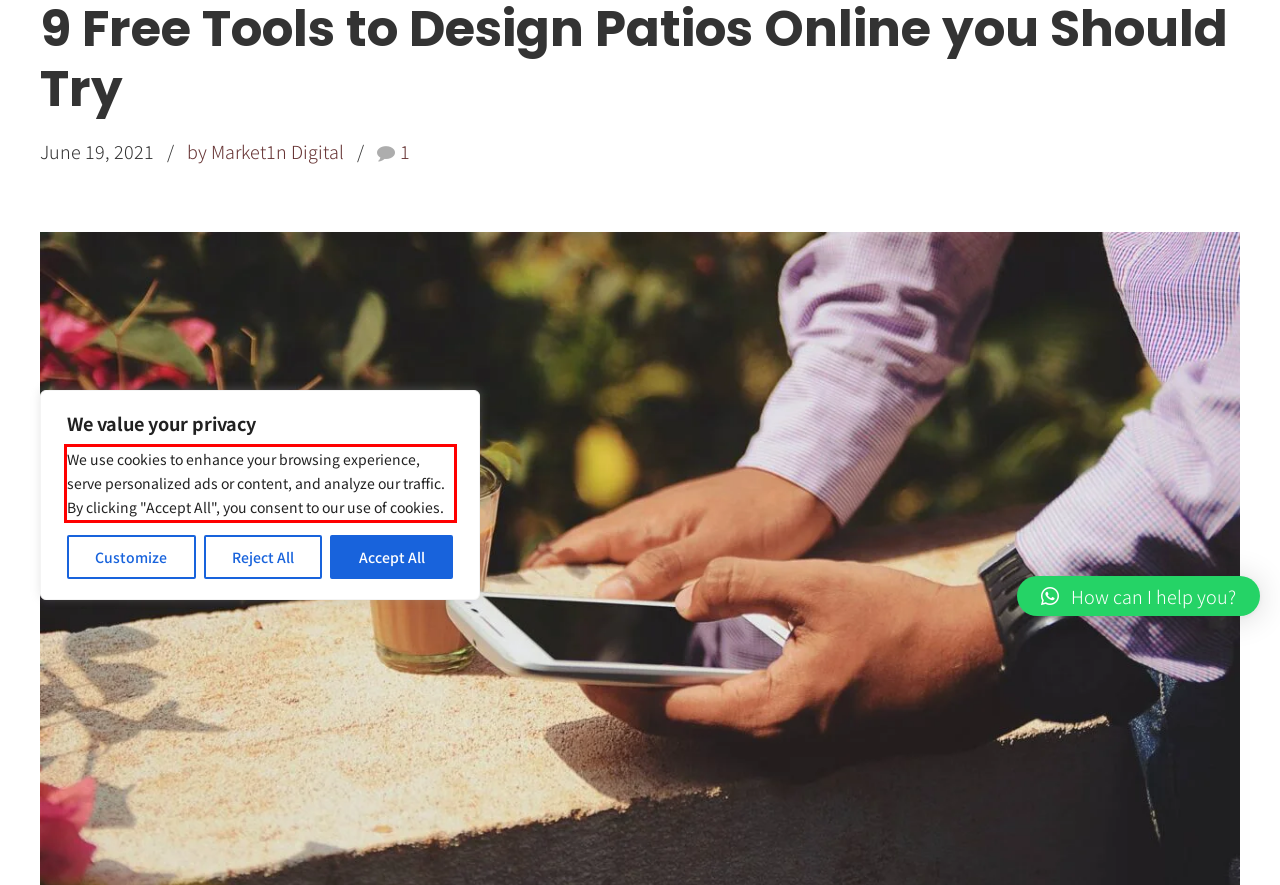You have a screenshot of a webpage with a red bounding box. Use OCR to generate the text contained within this red rectangle.

We use cookies to enhance your browsing experience, serve personalized ads or content, and analyze our traffic. By clicking "Accept All", you consent to our use of cookies.